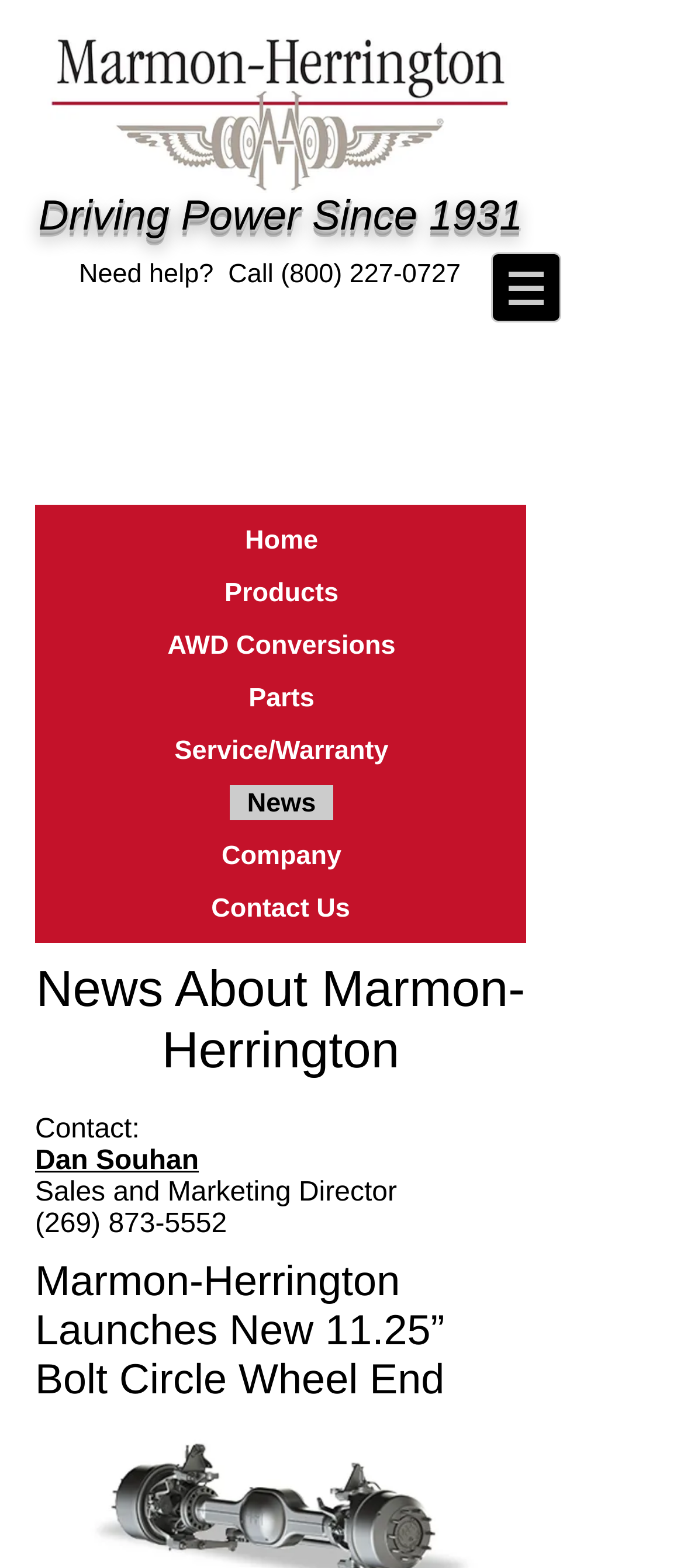What is the phone number for help?
Please provide a full and detailed response to the question.

I found the phone number by looking at the top section of the webpage, where it says 'Need help? Call' and then provides the phone number.